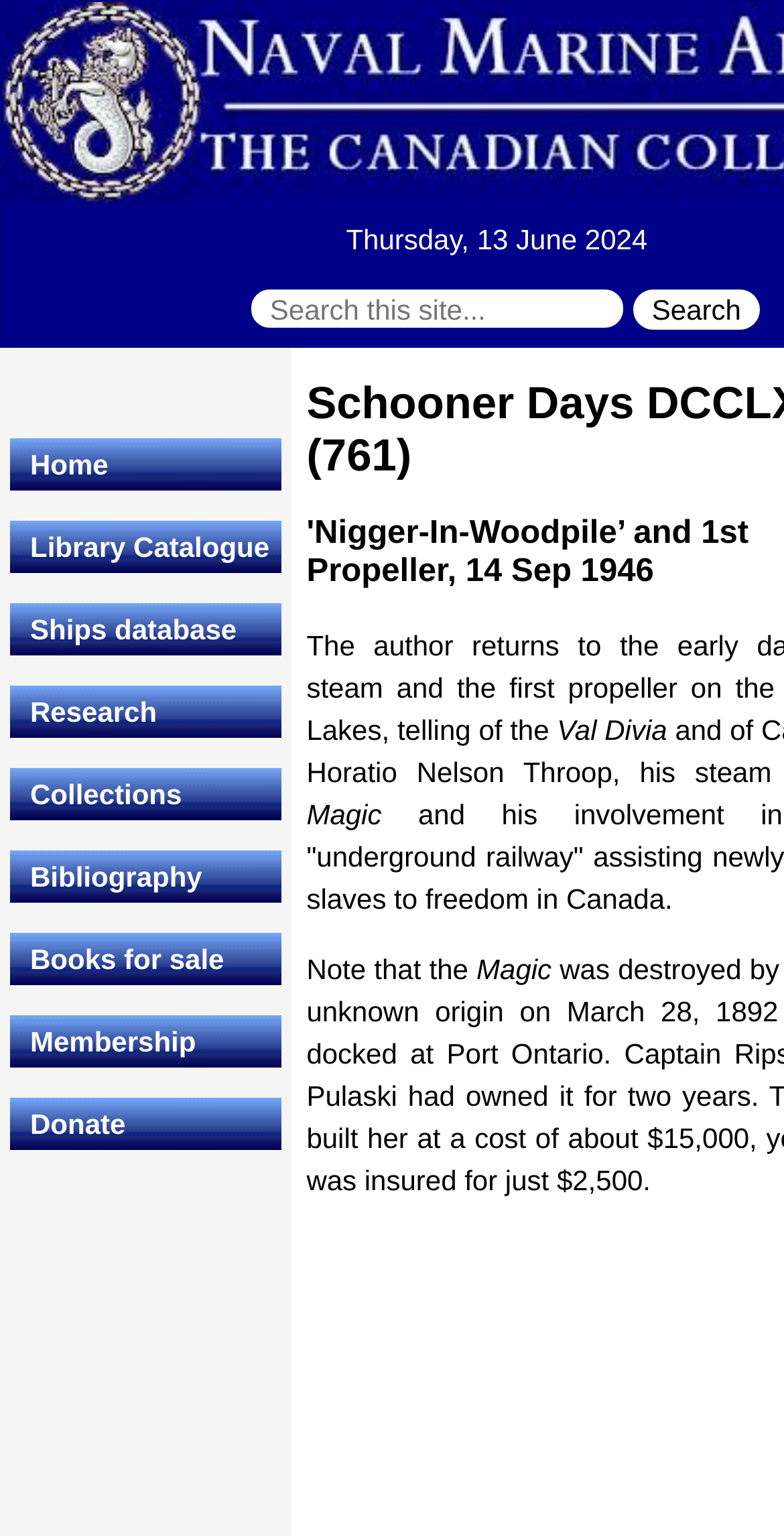Bounding box coordinates are specified in the format (top-left x, top-left y, bottom-right x, bottom-right y). All values are floating point numbers bounded between 0 and 1. Please provide the bounding box coordinate of the region this sentence describes: Books for sale

[0.013, 0.607, 0.359, 0.641]